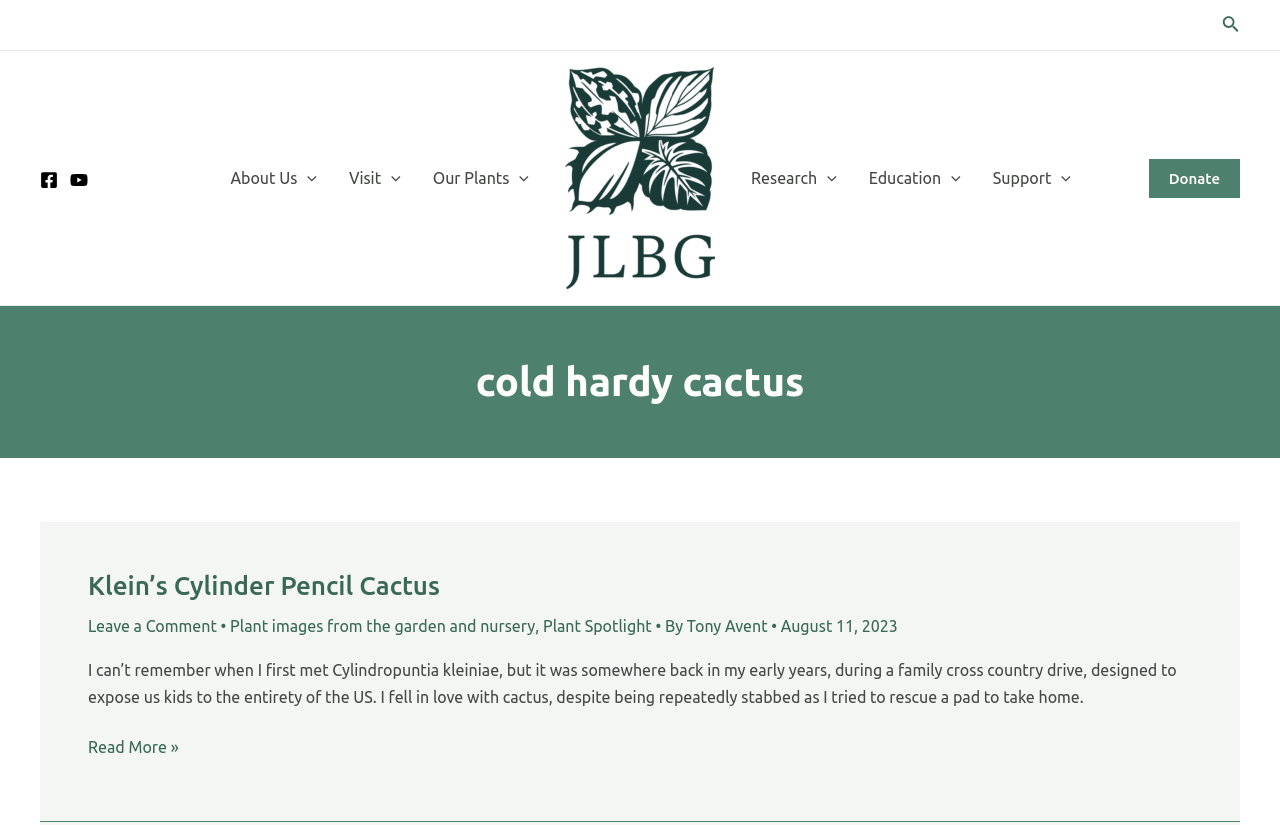Can you determine the bounding box coordinates of the area that needs to be clicked to fulfill the following instruction: "Search"?

[0.955, 0.015, 0.969, 0.045]